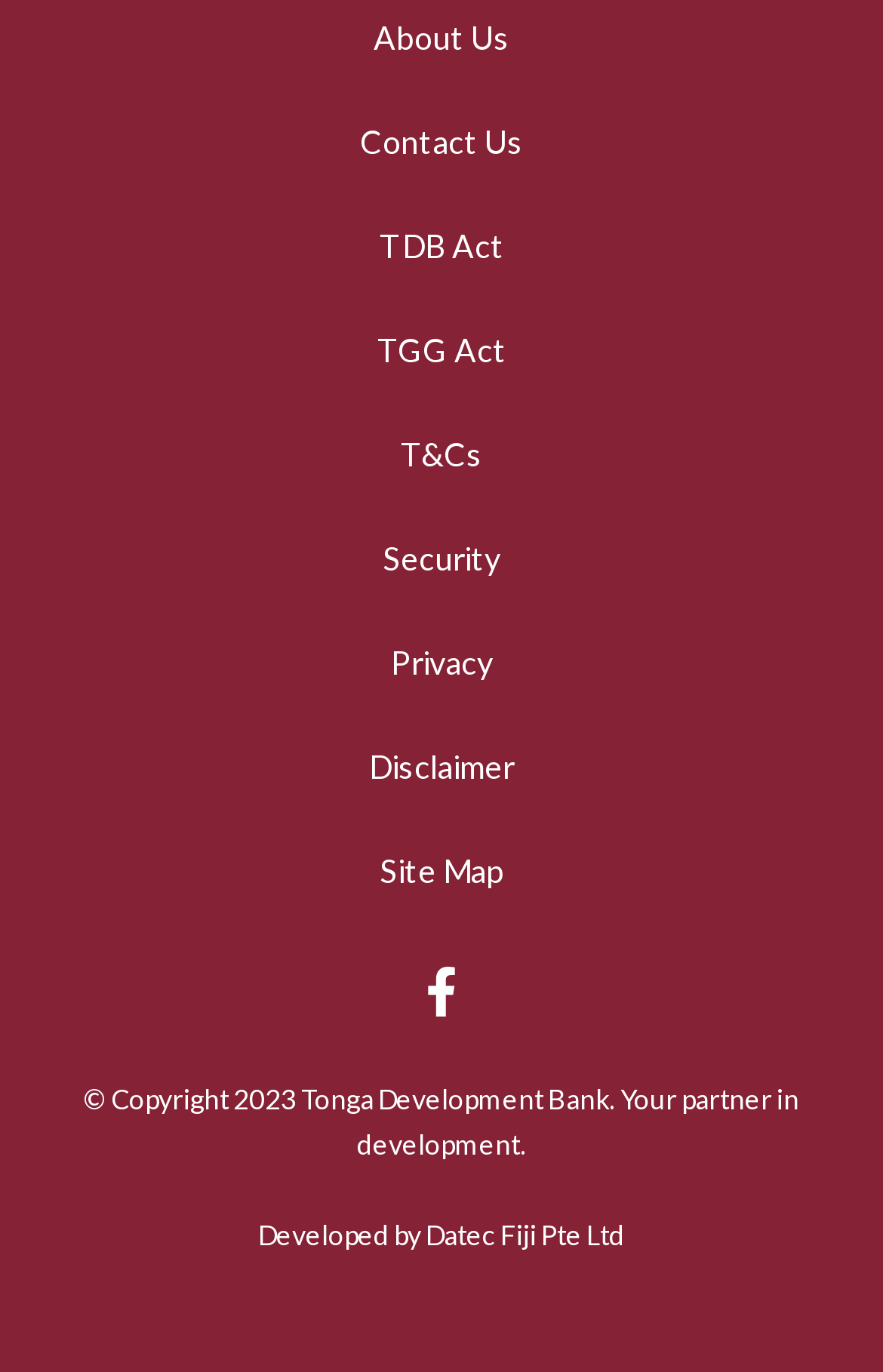What is the purpose of the 'Site Map' link?
Please provide a detailed and comprehensive answer to the question.

I inferred the purpose of the 'Site Map' link by its name and its position among other links at the top of the page, which suggests it is a way to explore the website's structure and find specific content.